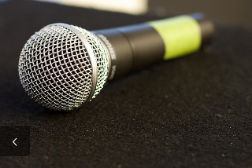Describe every aspect of the image in depth.

The image features a close-up of a microphone resting on a textured black surface. The microphone has a silvery mesh grille, typically used to capture sound, and a black handle with a green band. This suggests it might be used in a professional setting such as a podcast recording, a live performance, or an interview. The subtle lighting highlights the microphone's details, emphasizing its importance as a tool for communication and expression. This image is associated with discussions on topics like emotional intelligence, as suggested by the accompanying content related to career development and coaching.